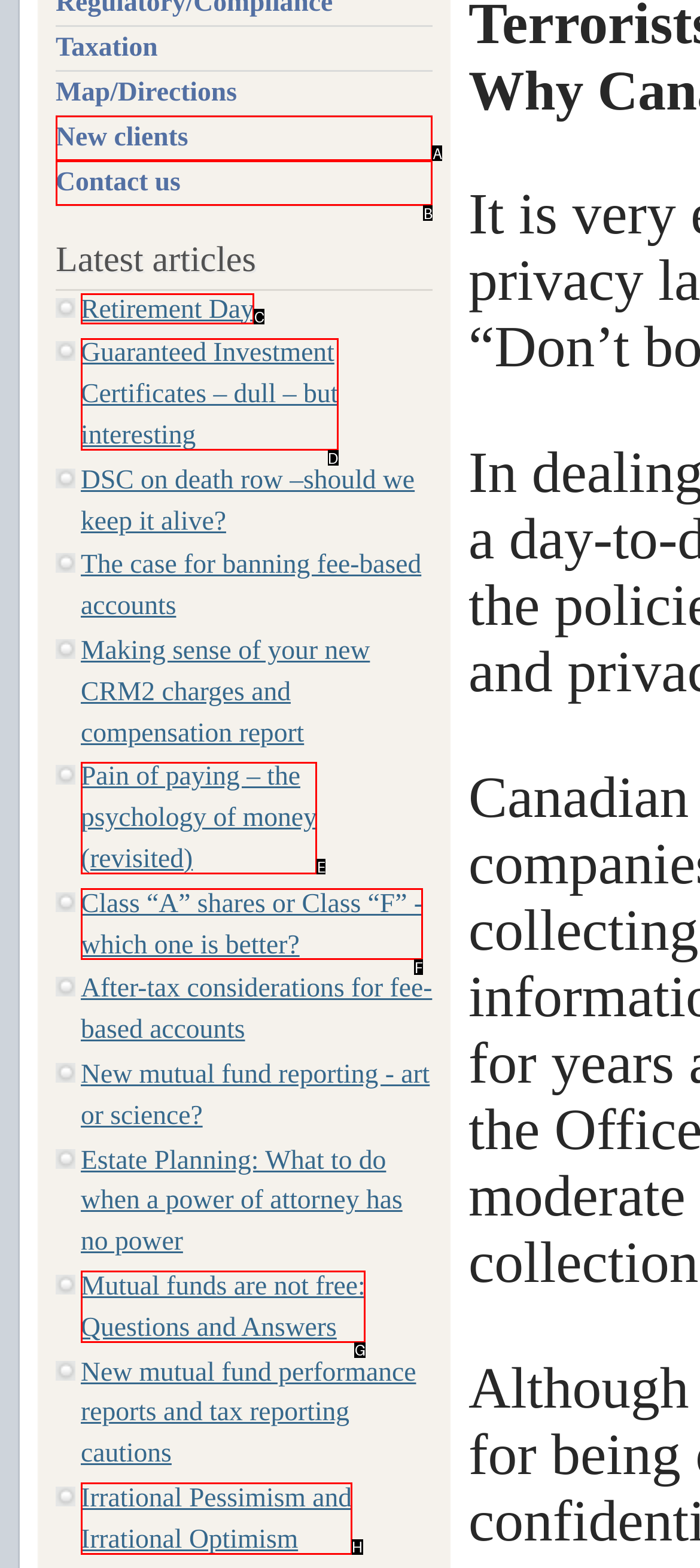Which option corresponds to the following element description: Irrational Pessimism and Irrational Optimism?
Please provide the letter of the correct choice.

H